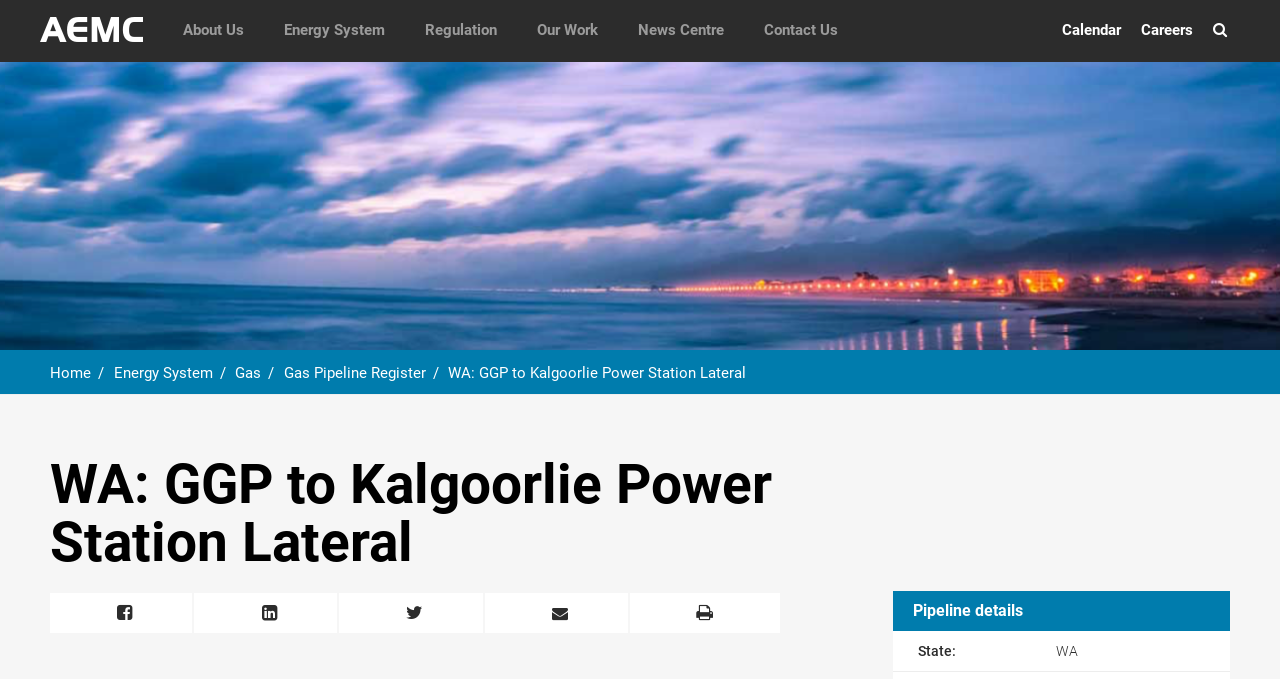Could you find the bounding box coordinates of the clickable area to complete this instruction: "Visit the 'Kincardine Summer Music Festival Facebook' page"?

None